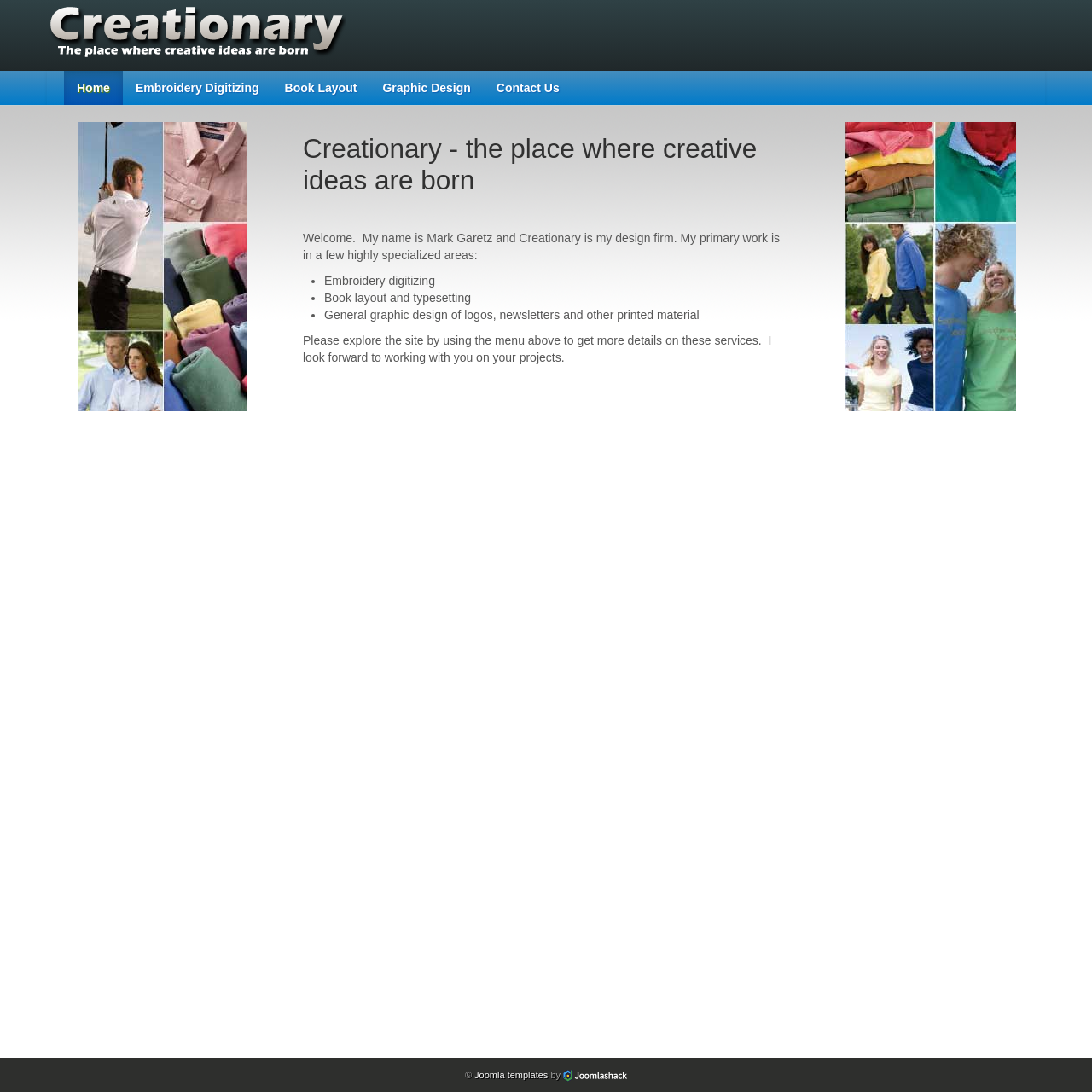Create a detailed description of the webpage's content and layout.

The webpage is about Creationary, a design firm owned by Mark Garetz, specializing in embroidery digitizing, book layout, graphic design, and more. 

At the top, there are six links: Home, Embroidery Digitizing, Book Layout, Graphic Design, and Contact Us, aligned horizontally. 

Below these links, there is a heading that reads "Creationary - the place where creative ideas are born". 

Following the heading, a brief introduction to Mark Garetz and his design firm is provided. 

Then, there is a list of three services offered by Creationary, marked with bullet points: Embroidery digitizing, Book layout and typesetting, and General graphic design of logos, newsletters, and other printed material. 

After the list, a paragraph invites visitors to explore the site using the menu above to get more details on these services. 

On the right side of the page, there is a complementary section that takes up about a quarter of the page's width. 

At the very bottom of the page, there is a copyright notice, a link to Joomla templates, and an image of Joomlashack.